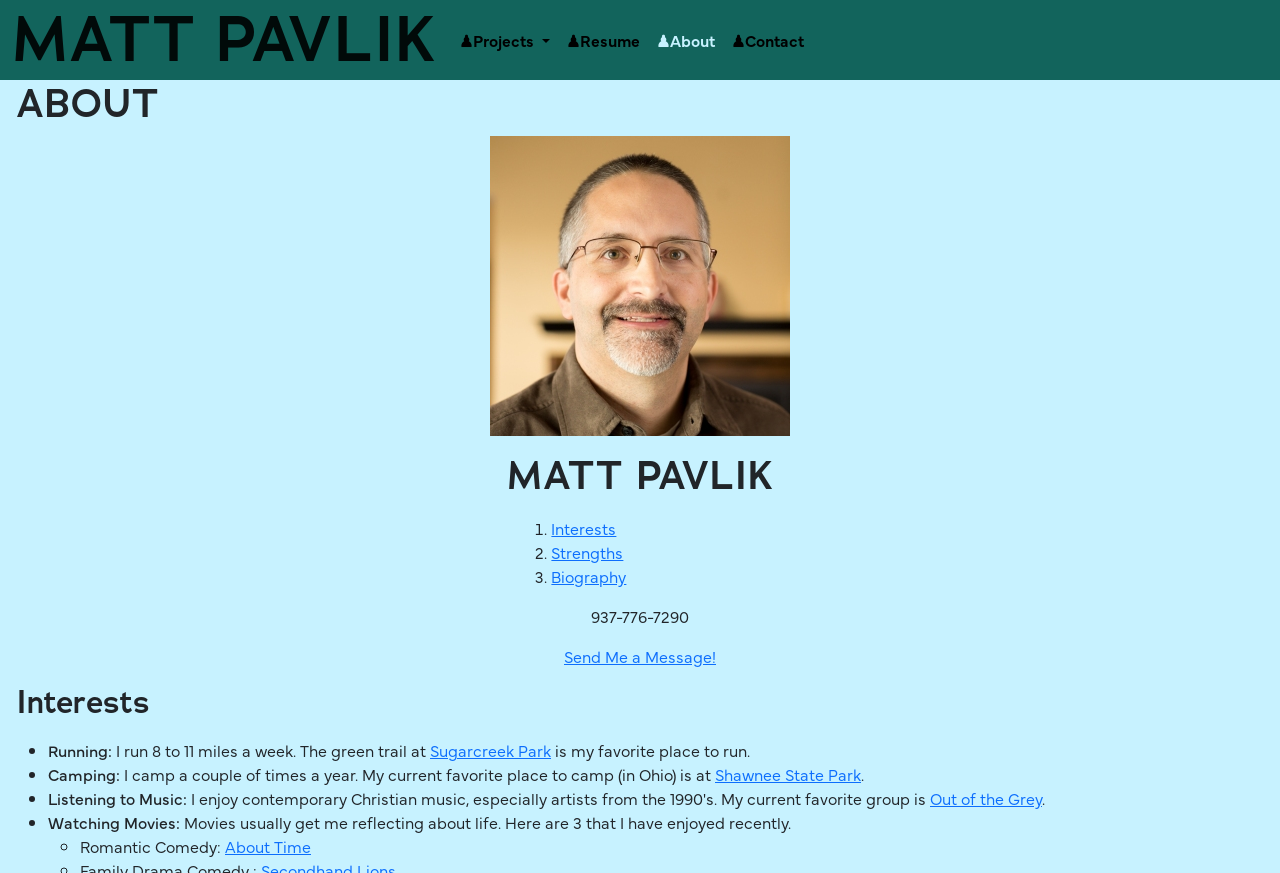What is the name of the park mentioned as a favorite camping spot?
Look at the webpage screenshot and answer the question with a detailed explanation.

In the 'Camping' section, Matt Pavlik mentions that he camps a couple of times a year, and his current favorite place to camp in Ohio is Shawnee State Park, which is mentioned as a link.